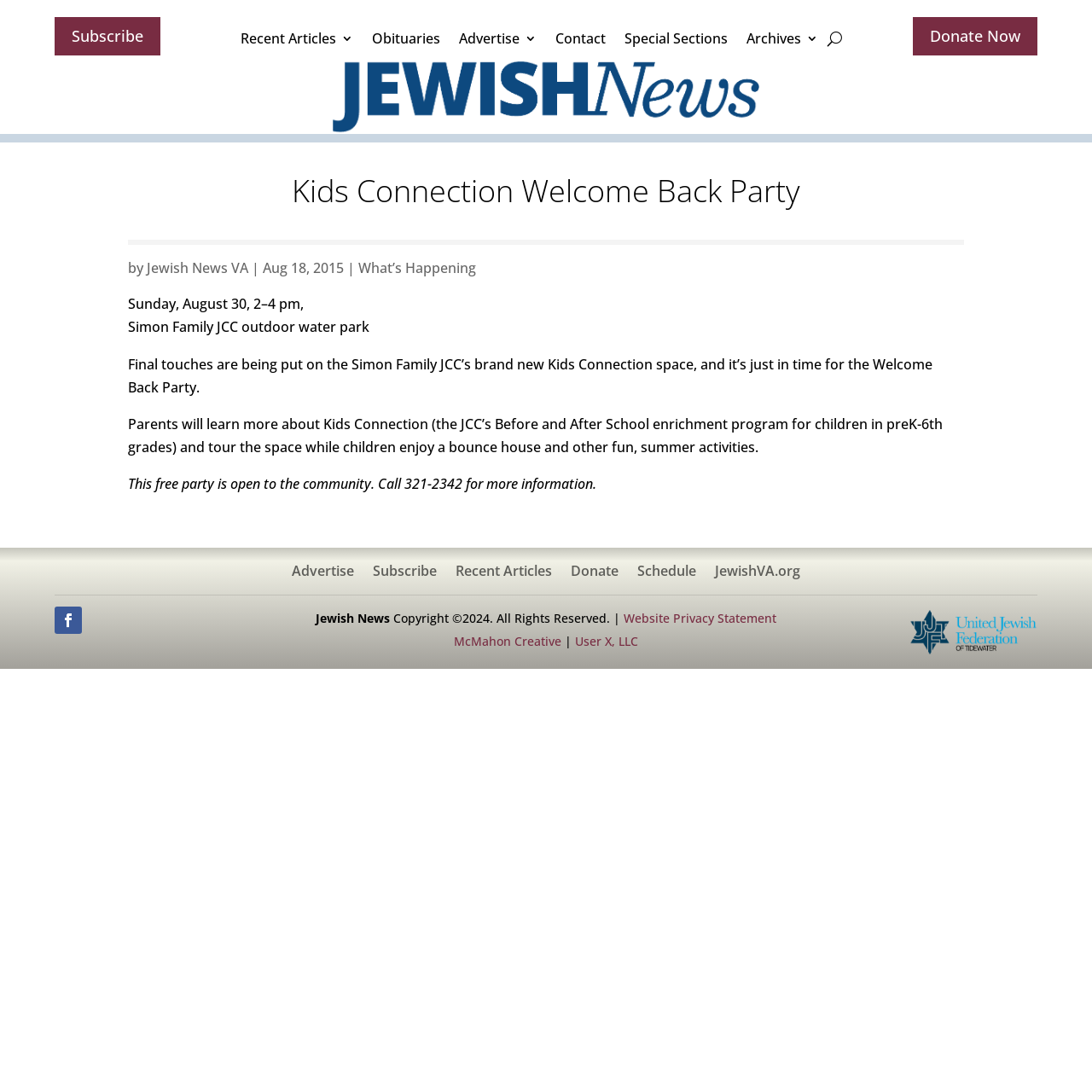Use a single word or phrase to answer the question: What is the name of the event described in the article?

Welcome Back Party